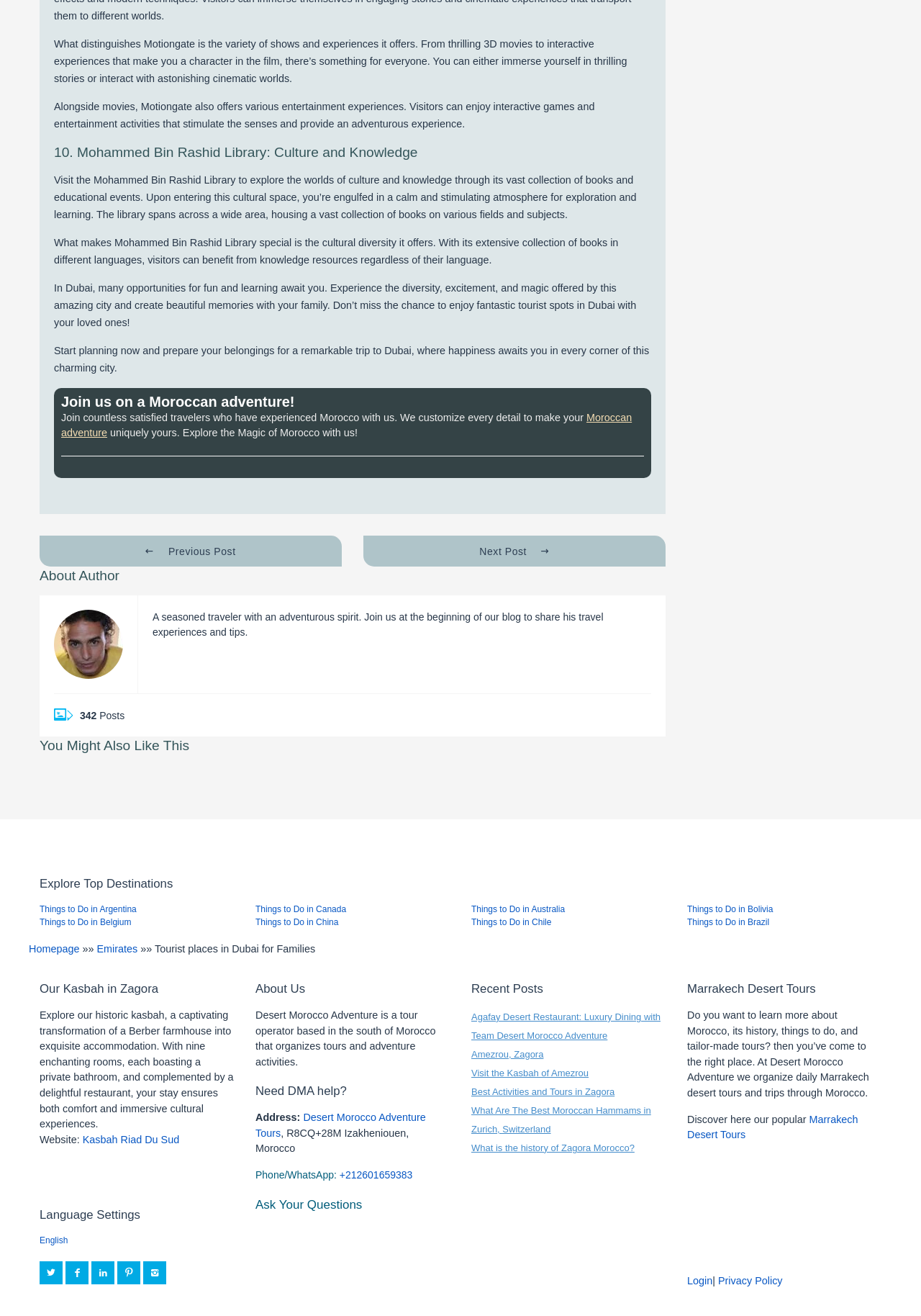Could you highlight the region that needs to be clicked to execute the instruction: "Click on the 'Moroccan adventure' link"?

[0.066, 0.313, 0.686, 0.333]